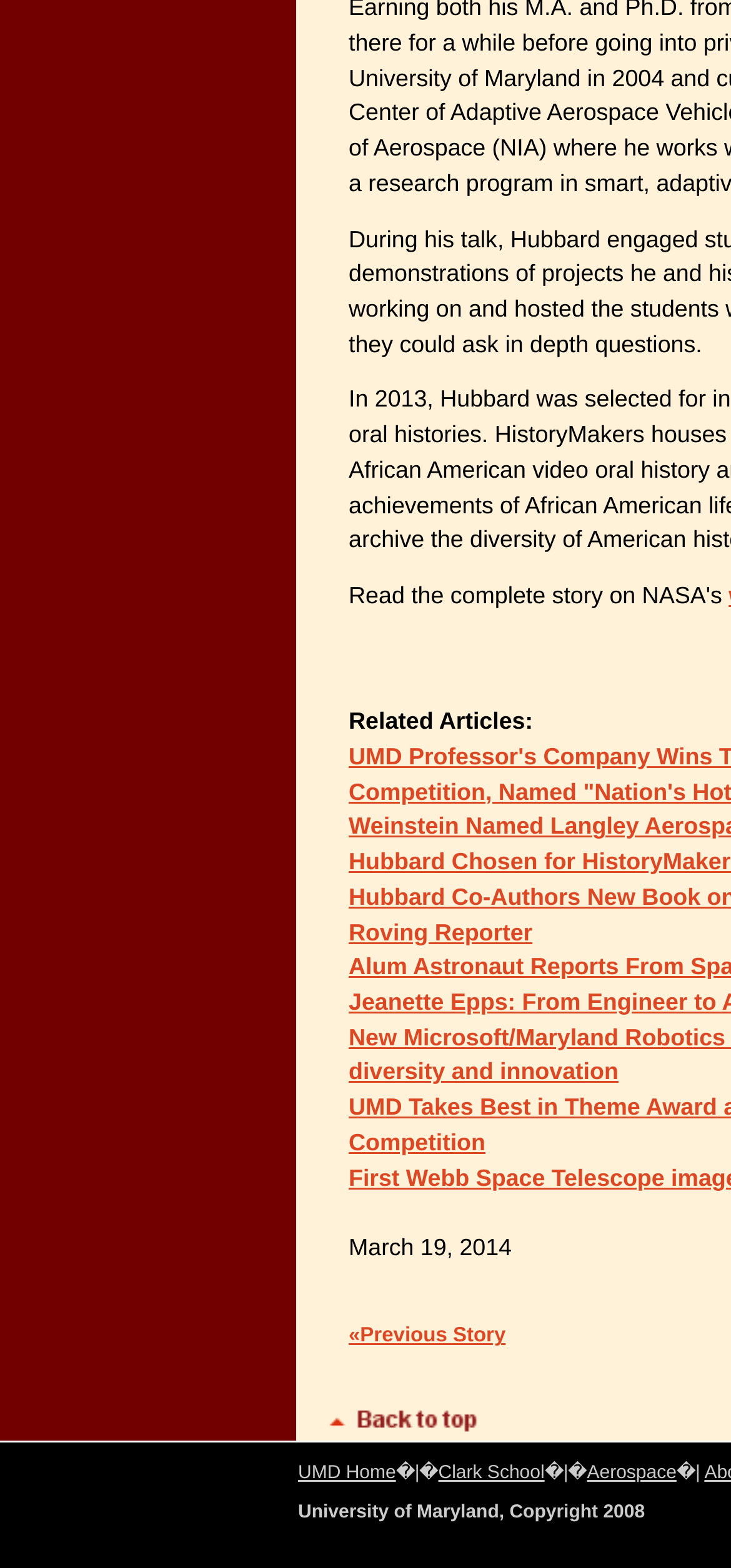Identify the bounding box for the element characterized by the following description: "«Previous Story".

[0.477, 0.845, 0.692, 0.86]